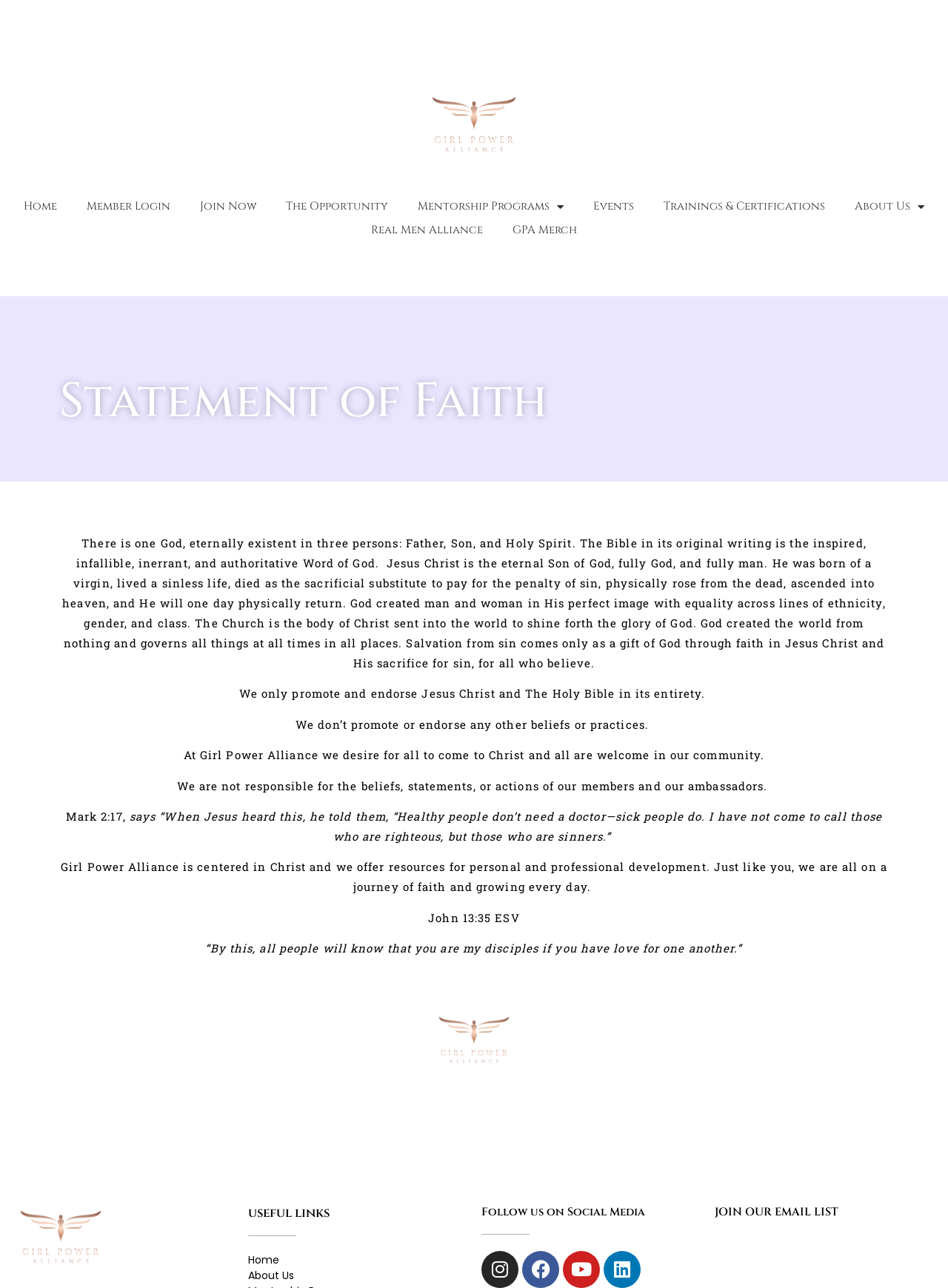Please determine the bounding box coordinates of the area that needs to be clicked to complete this task: 'Click on the 'Join Now' link'. The coordinates must be four float numbers between 0 and 1, formatted as [left, top, right, bottom].

[0.195, 0.151, 0.286, 0.17]